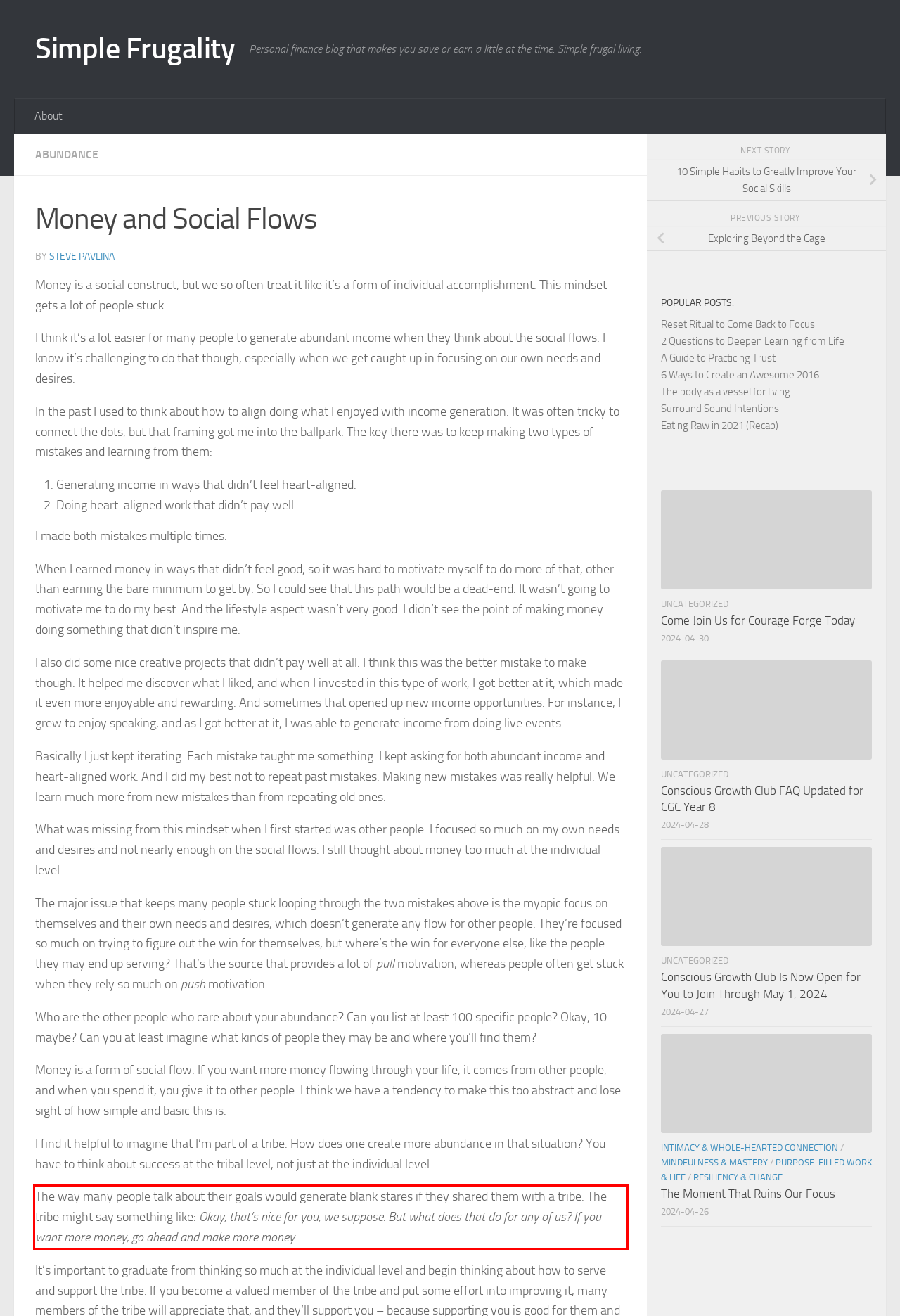Identify the text inside the red bounding box in the provided webpage screenshot and transcribe it.

The way many people talk about their goals would generate blank stares if they shared them with a tribe. The tribe might say something like: Okay, that’s nice for you, we suppose. But what does that do for any of us? If you want more money, go ahead and make more money.